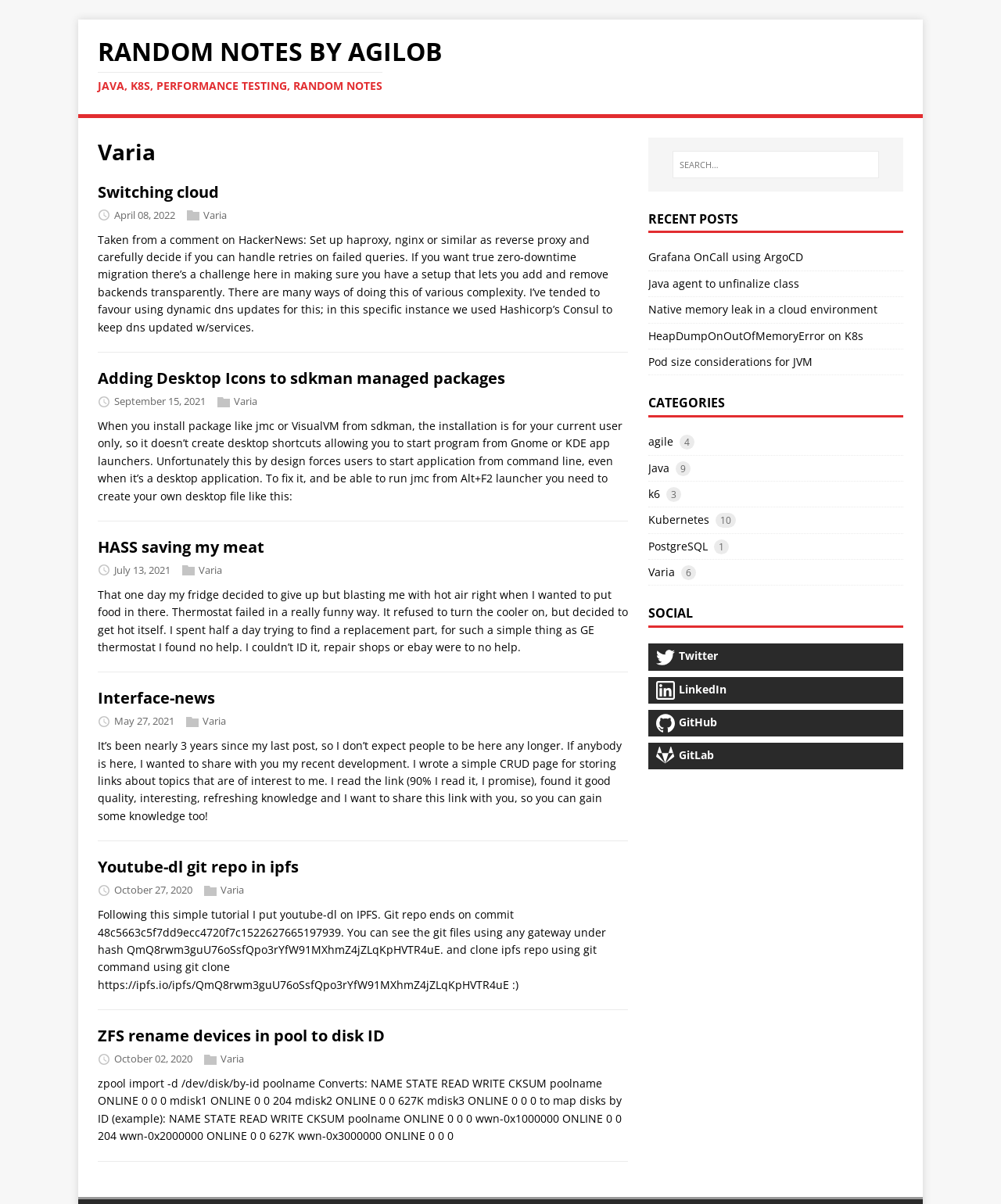Please provide the bounding box coordinate of the region that matches the element description: Switching cloud. Coordinates should be in the format (top-left x, top-left y, bottom-right x, bottom-right y) and all values should be between 0 and 1.

[0.098, 0.151, 0.219, 0.168]